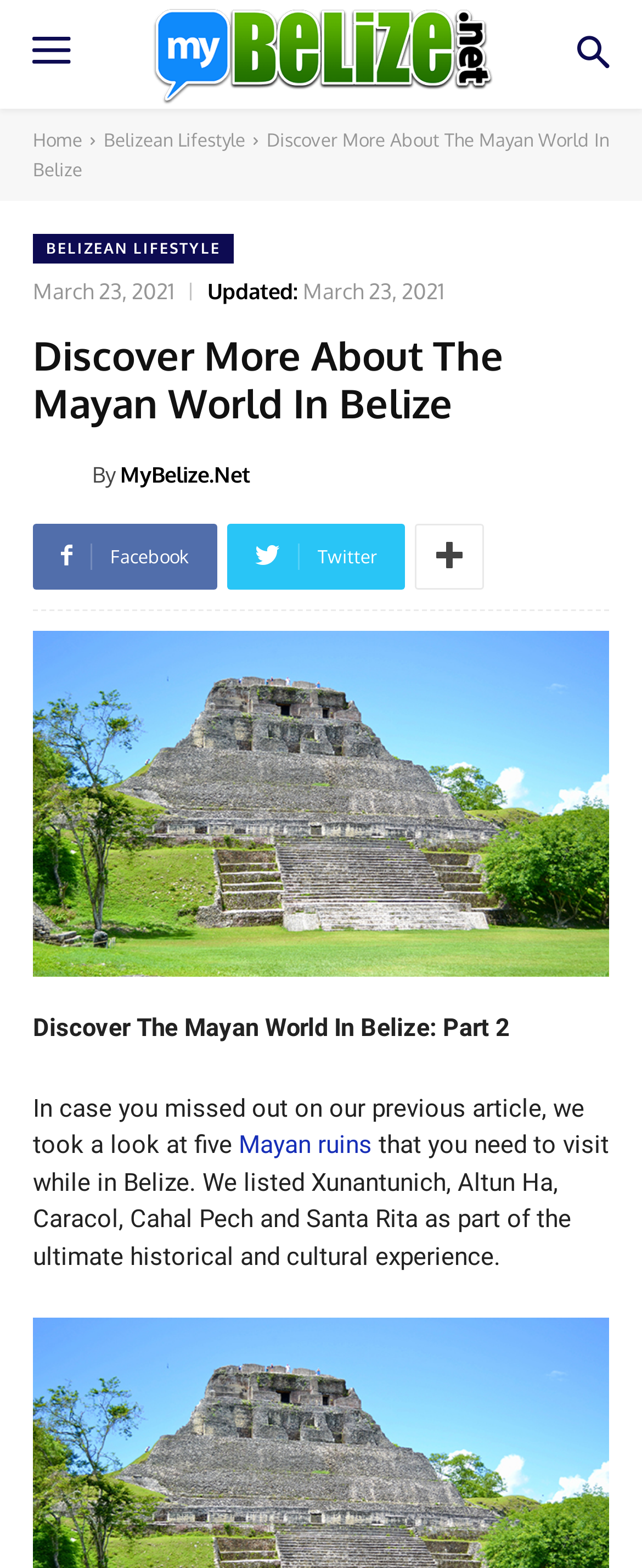How many Mayan ruins are mentioned in the article?
Using the picture, provide a one-word or short phrase answer.

5